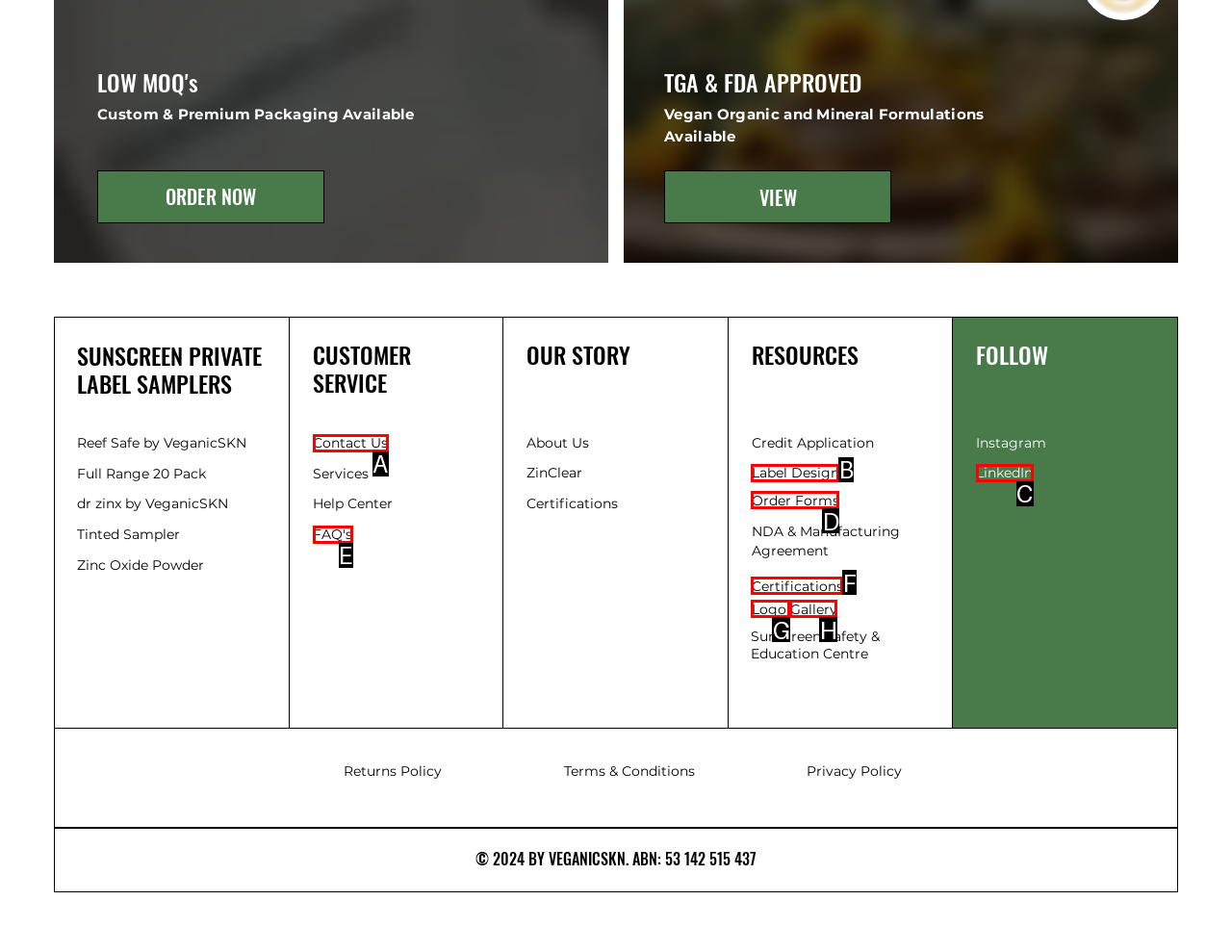Using the description: Logo, find the corresponding HTML element. Provide the letter of the matching option directly.

G